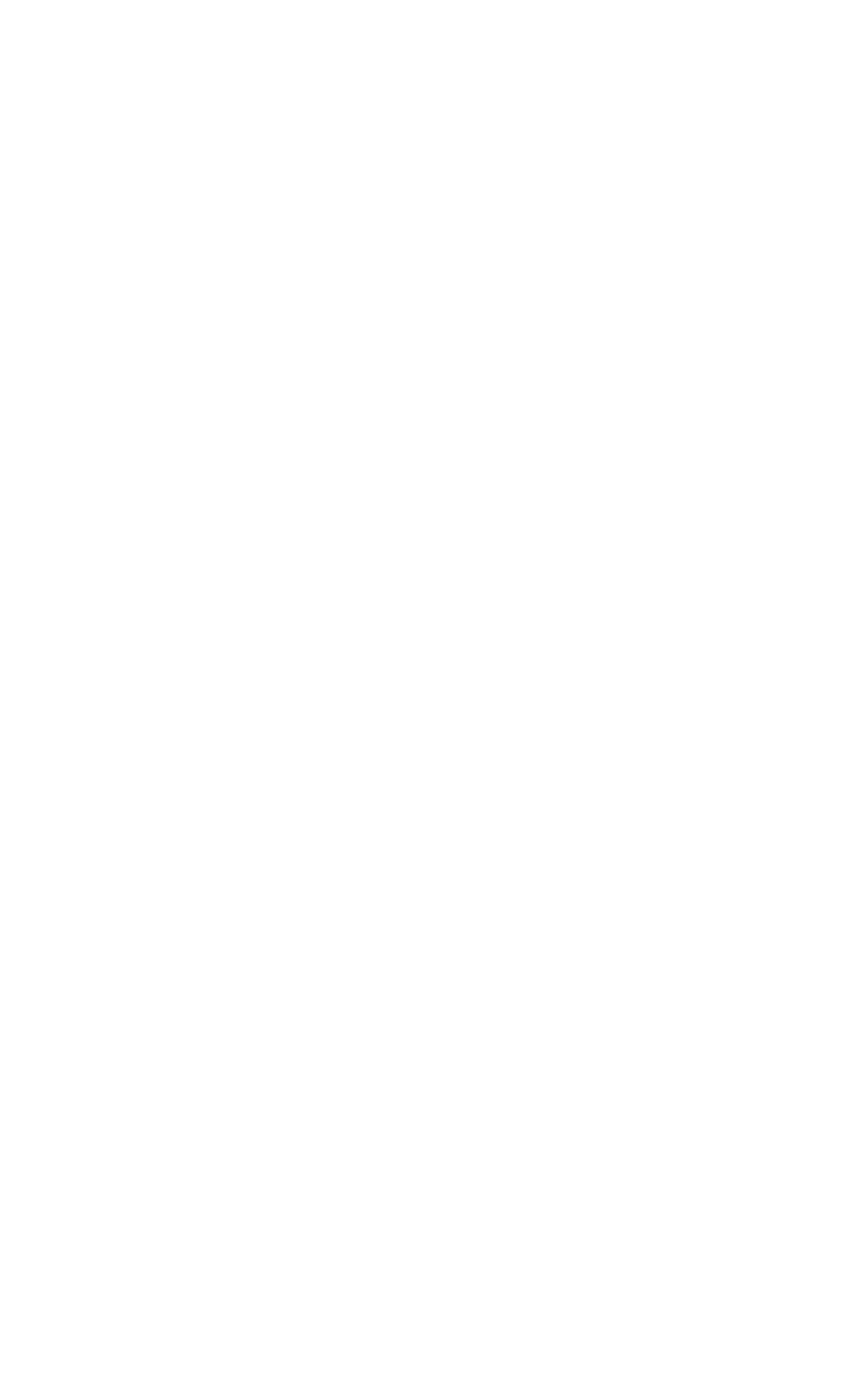Bounding box coordinates are specified in the format (top-left x, top-left y, bottom-right x, bottom-right y). All values are floating point numbers bounded between 0 and 1. Please provide the bounding box coordinate of the region this sentence describes: DevSecOps

[0.038, 0.109, 0.213, 0.134]